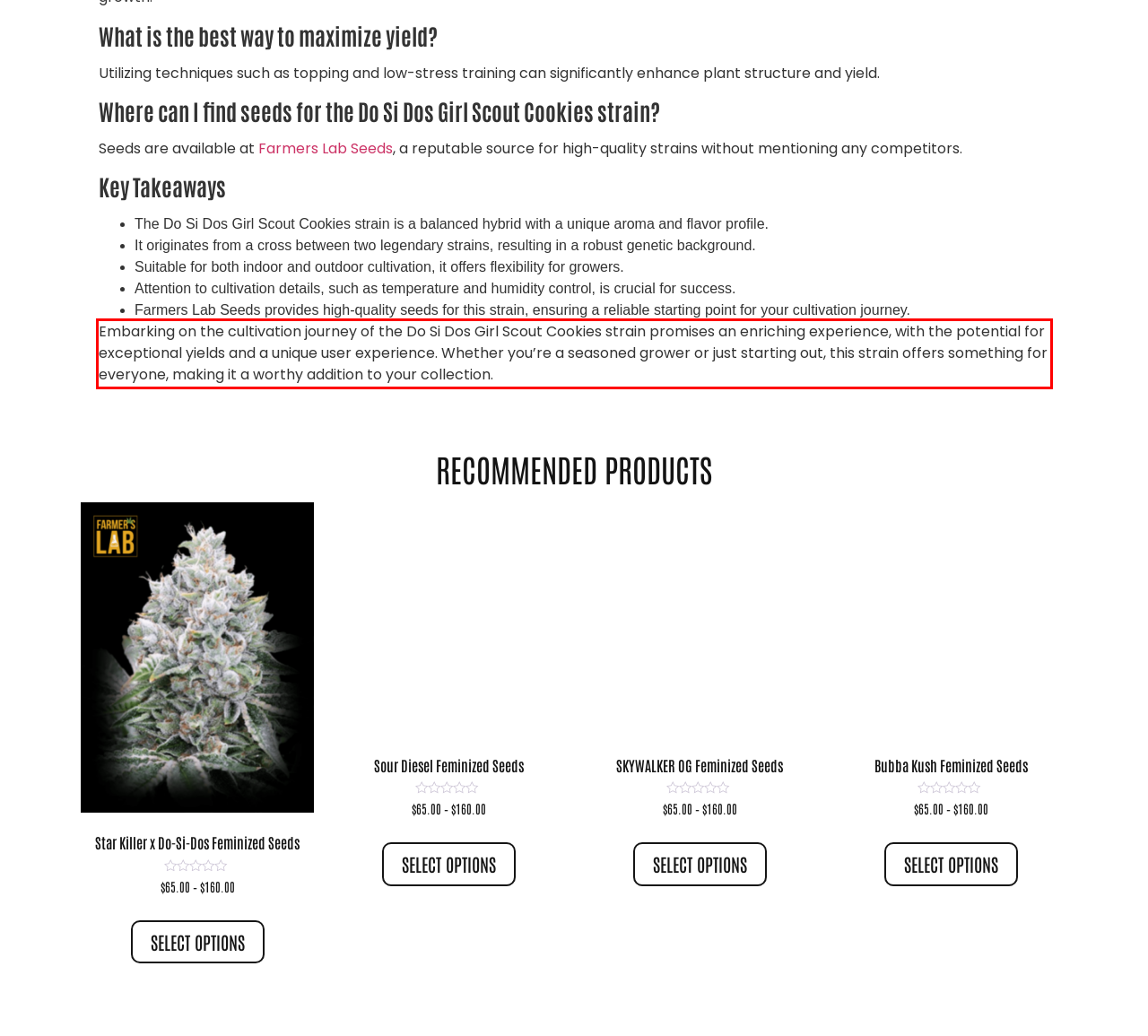You are given a webpage screenshot with a red bounding box around a UI element. Extract and generate the text inside this red bounding box.

Embarking on the cultivation journey of the Do Si Dos Girl Scout Cookies strain promises an enriching experience, with the potential for exceptional yields and a unique user experience. Whether you’re a seasoned grower or just starting out, this strain offers something for everyone, making it a worthy addition to your collection.